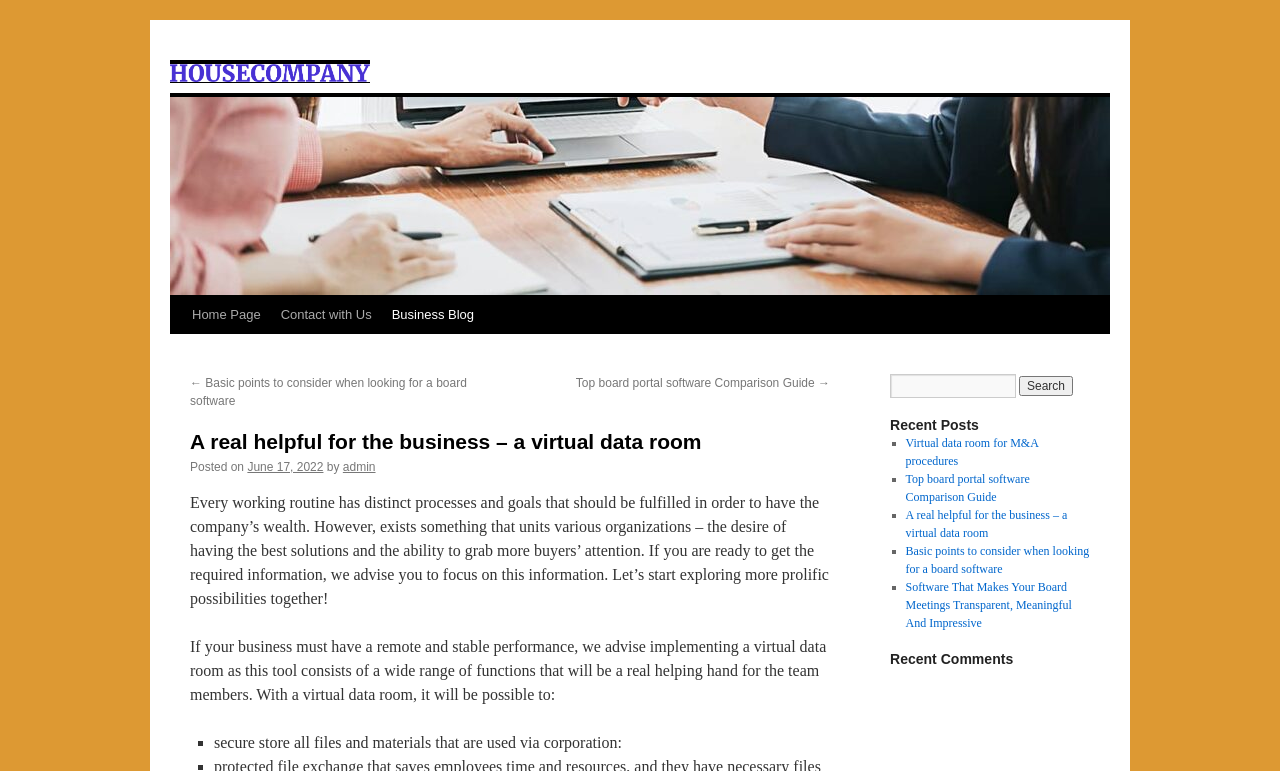Identify the bounding box of the UI element described as follows: "value="Search"". Provide the coordinates as four float numbers in the range of 0 to 1 [left, top, right, bottom].

[0.796, 0.487, 0.838, 0.513]